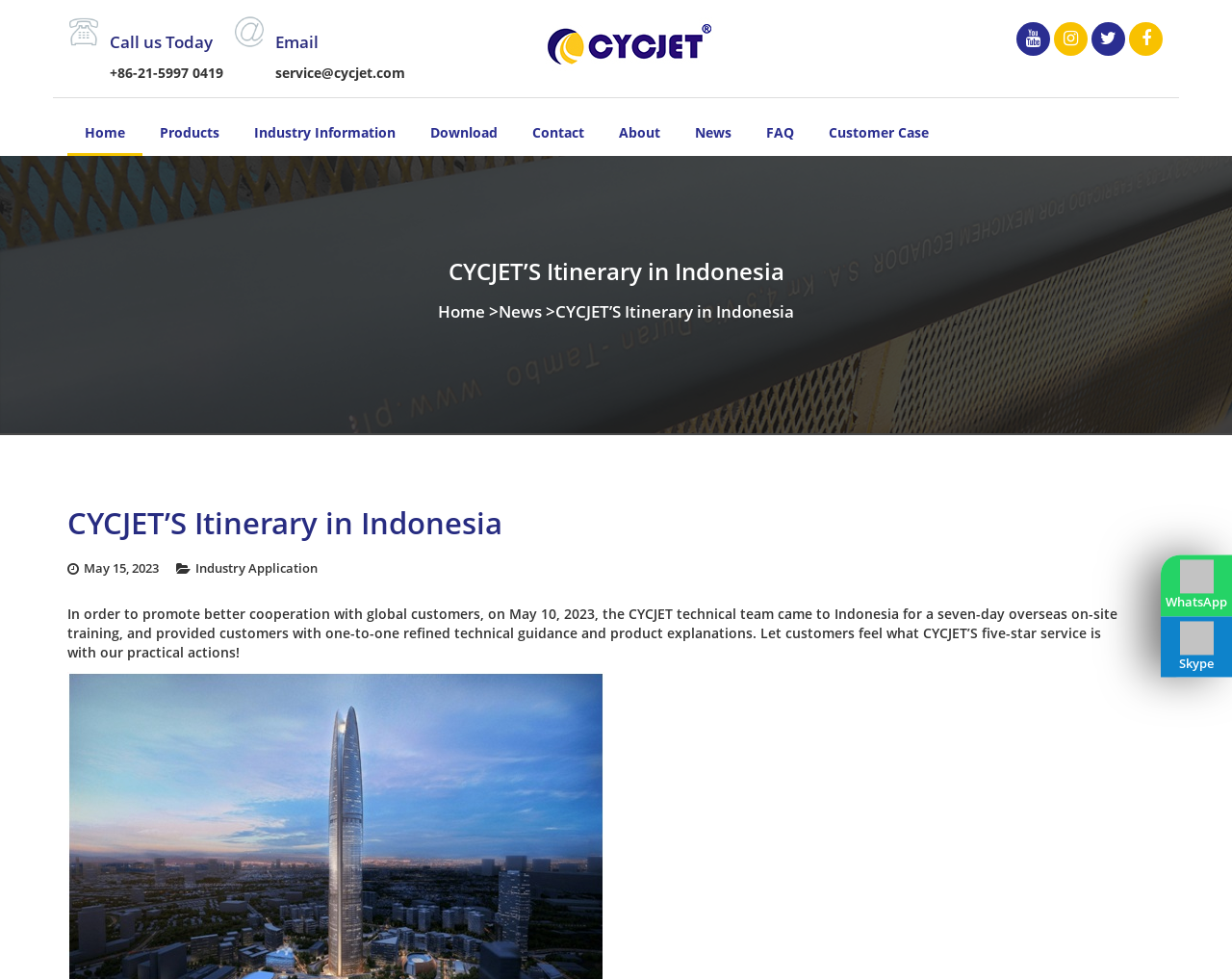Please specify the bounding box coordinates of the clickable region to carry out the following instruction: "View Stamper screensaver". The coordinates should be four float numbers between 0 and 1, in the format [left, top, right, bottom].

None